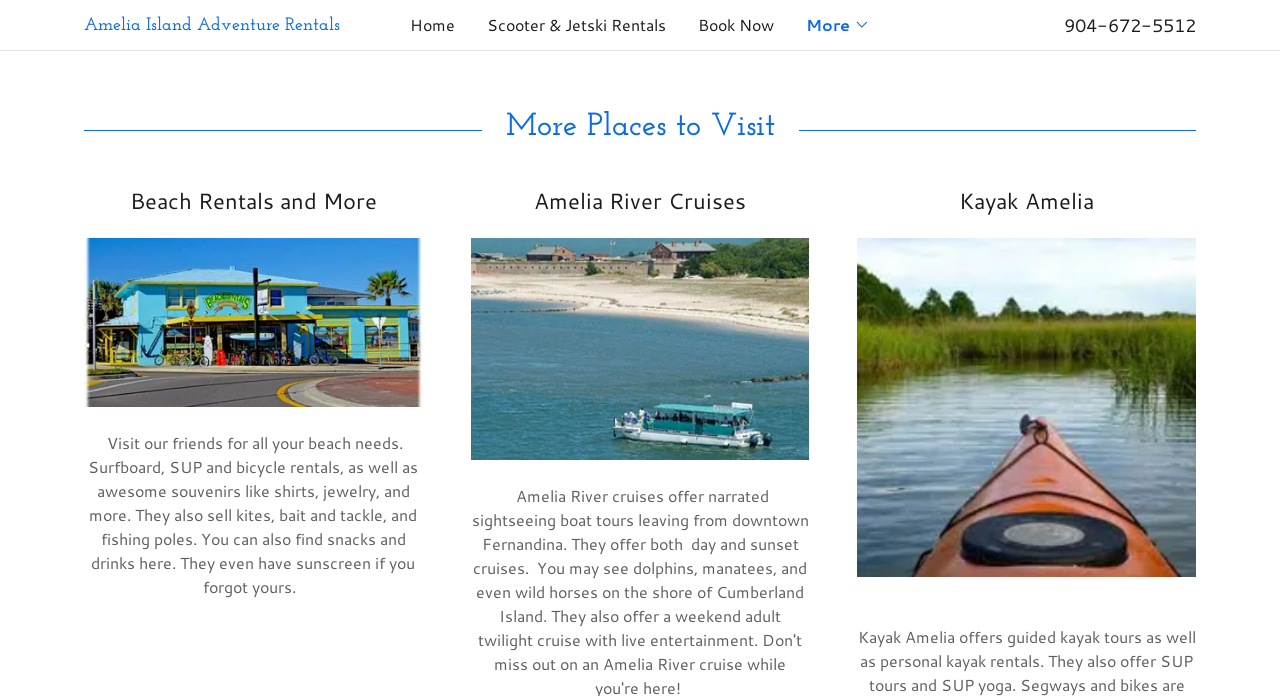Explain the webpage's design and content in an elaborate manner.

The webpage is about "More Places to visit" and appears to be a travel or tourism-related page. At the top, there is a main section that spans the entire width of the page. Within this section, there are several links and a button, all of which are positioned horizontally and relatively close to each other. From left to right, the links are "Amelia Island Adventure Rentals", "Home", "Scooter & Jetski Rentals", and "Book Now", followed by a "More" button with an accompanying image. To the right of the "More" button, there is a phone number link "904-672-5512".

Below the top section, there is a large heading that reads "More Places to Visit". Underneath this heading, there are three sections, each with a heading and an image. The first section is about "Beach Rentals and More" and has a brief description of the services offered, including surfboard, SUP, and bicycle rentals, as well as souvenirs and snacks. The second section is about "Amelia River Cruises" and the third section is about "Kayak Amelia". Each of these sections has a link and an accompanying image.

Overall, the webpage appears to be a directory or guide for visitors to explore different places and activities in the Amelia Island area.